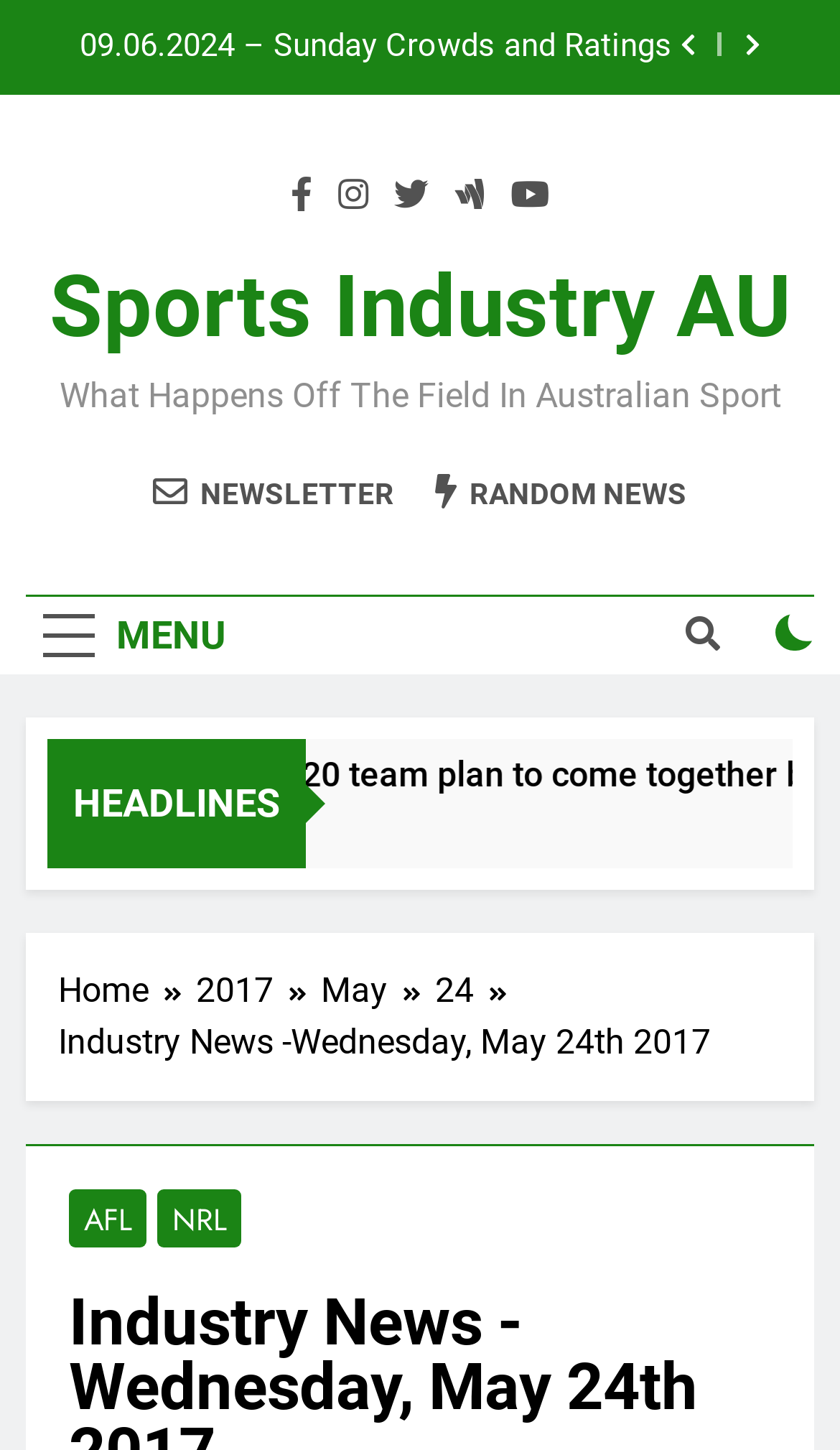Can you determine the bounding box coordinates of the area that needs to be clicked to fulfill the following instruction: "View the RANDOM NEWS"?

[0.518, 0.325, 0.818, 0.354]